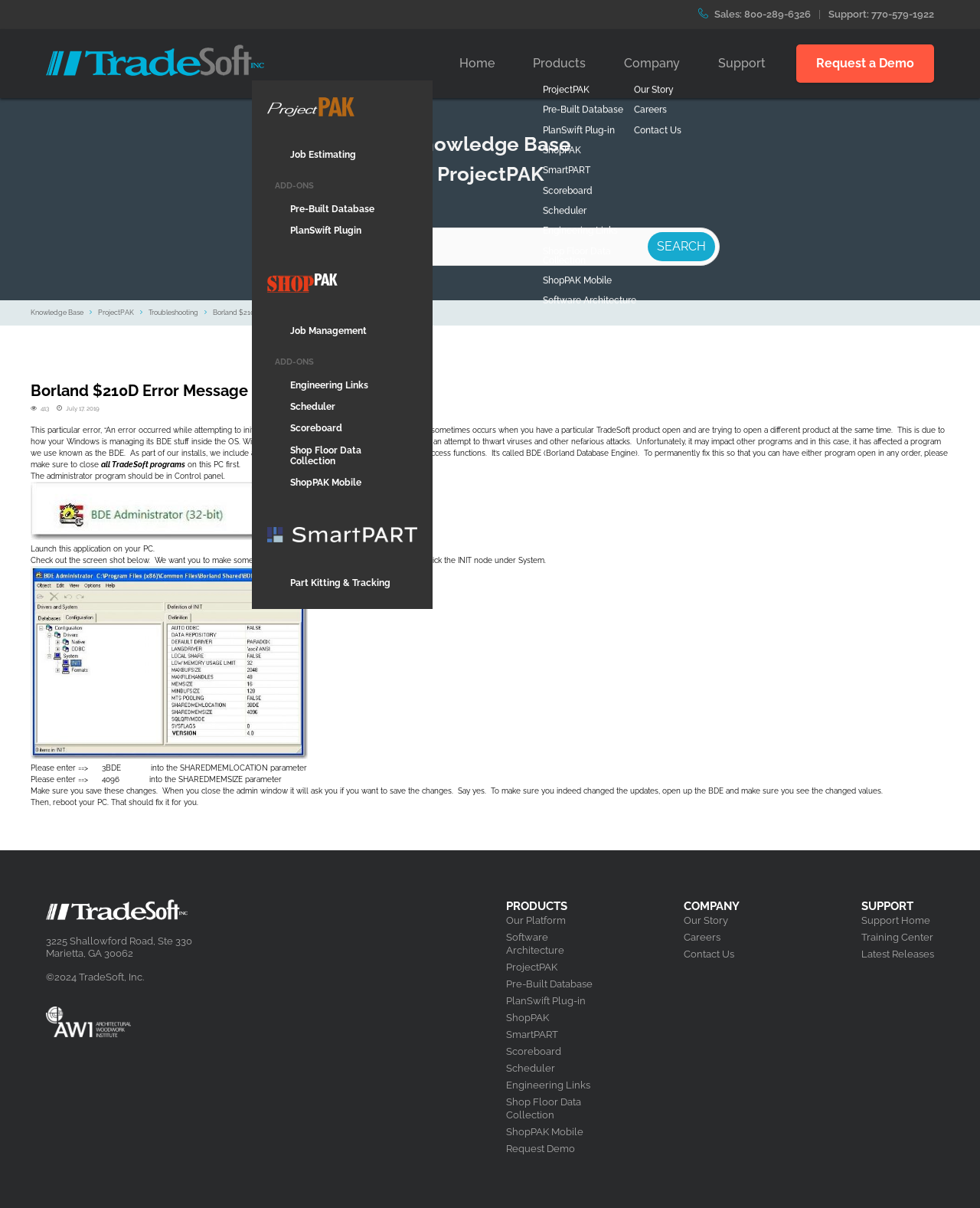Identify the bounding box coordinates for the element you need to click to achieve the following task: "Go to Home". Provide the bounding box coordinates as four float numbers between 0 and 1, in the form [left, top, right, bottom].

[0.466, 0.039, 0.507, 0.067]